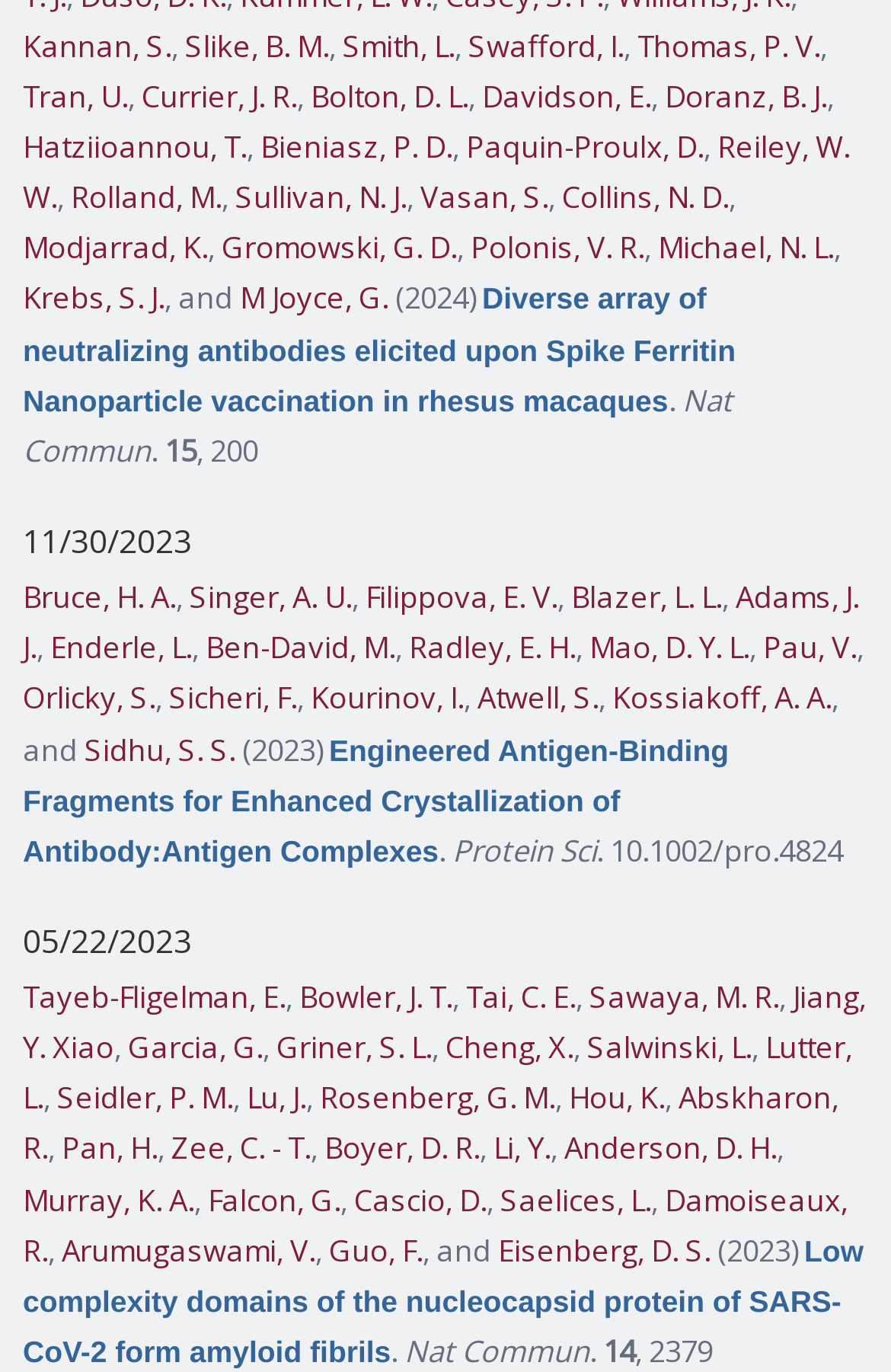Please specify the bounding box coordinates for the clickable region that will help you carry out the instruction: "Check the publication 'Nat Commun'".

[0.026, 0.276, 0.822, 0.343]